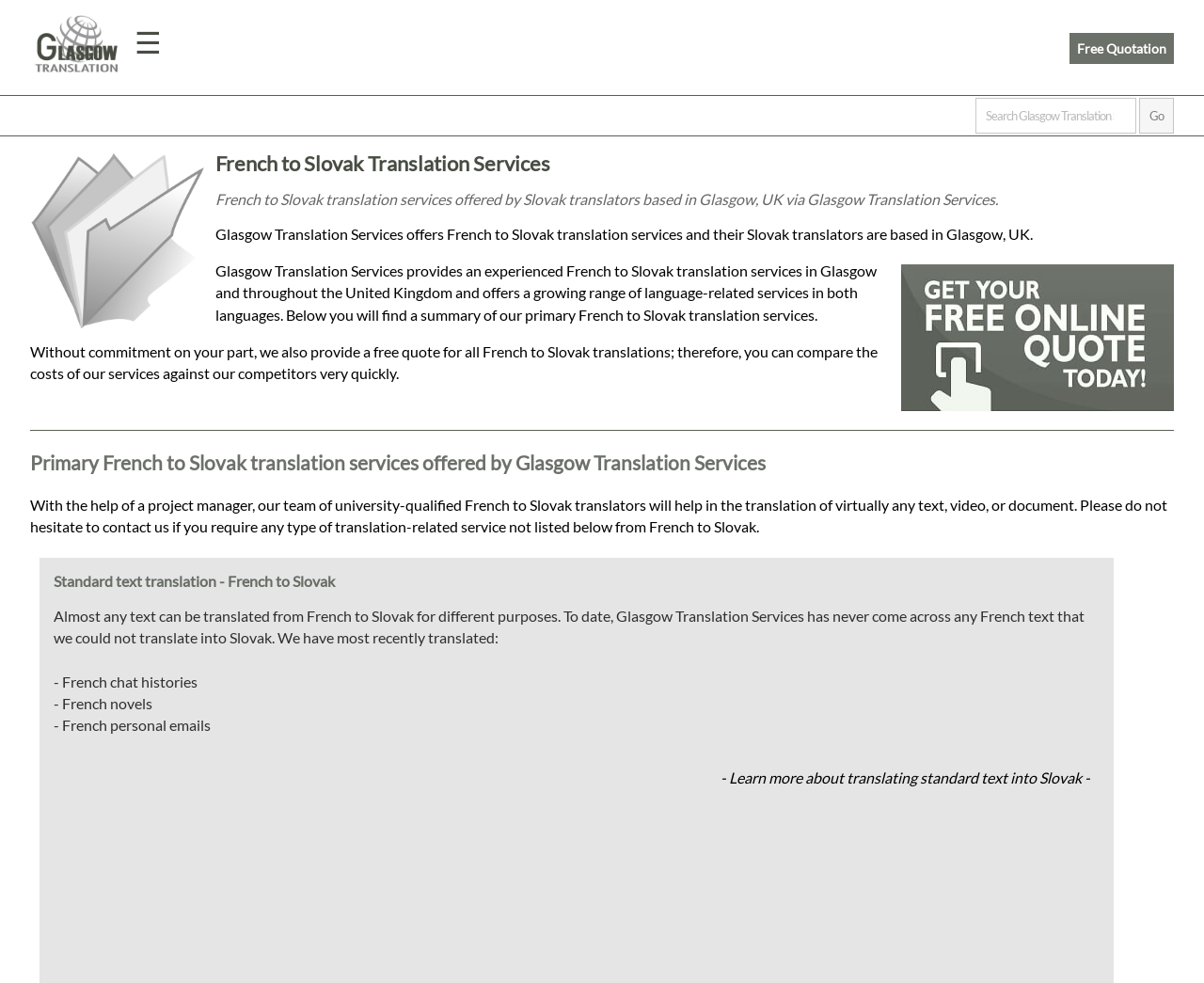How can I learn more about translating standard text?
Using the image as a reference, answer the question in detail.

I found the answer by looking at the emphasis element with the text '- Learn more about translating standard text into Slovak -' which suggests that clicking on the link will provide more information about translating standard text.